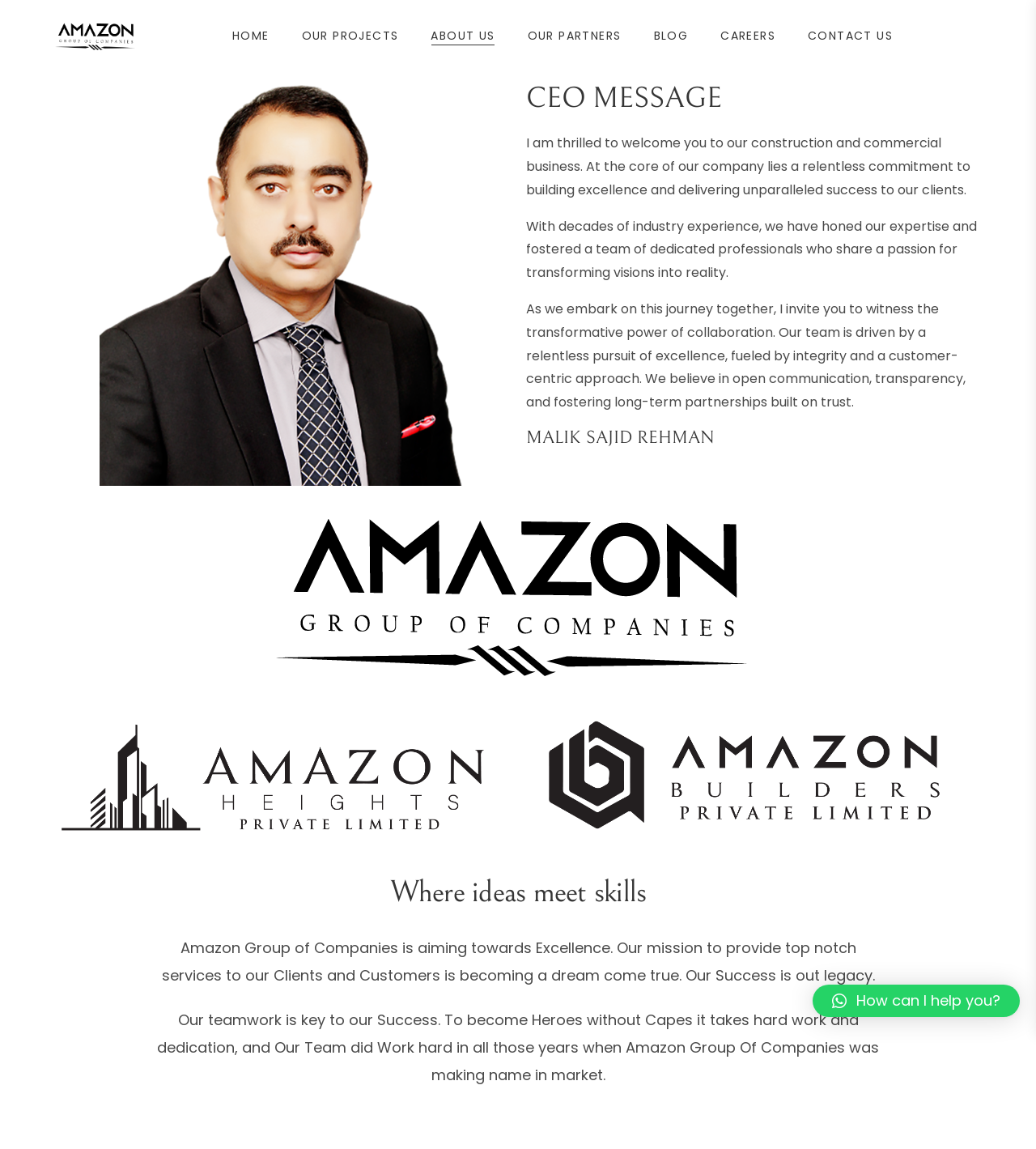Review the image closely and give a comprehensive answer to the question: What is the theme of the webpage's background image?

The theme of the webpage's background image is construction, as it appears to be a CEO's background image with a construction-related theme, possibly indicating the company's industry or field of work.